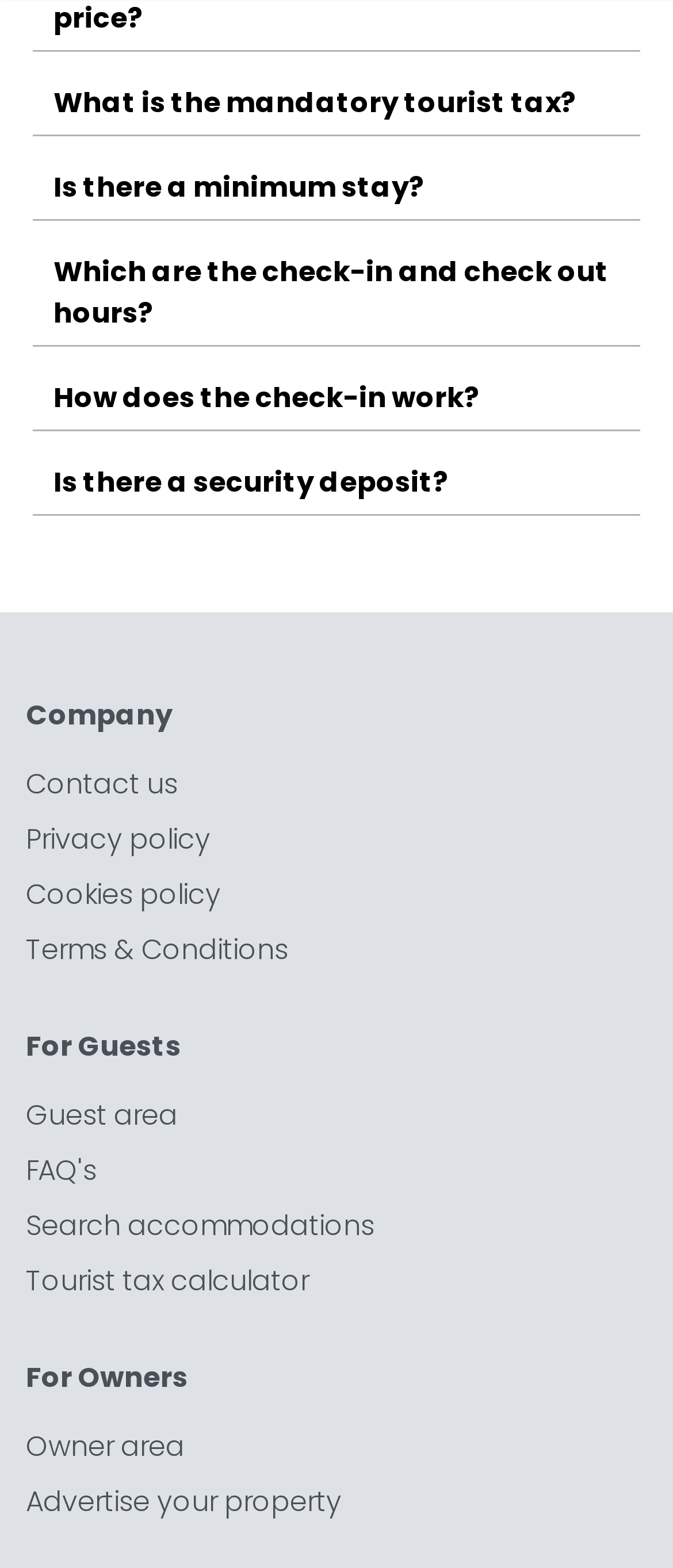Find the bounding box coordinates of the element I should click to carry out the following instruction: "Go to 'Guest area'".

[0.038, 0.699, 0.264, 0.724]